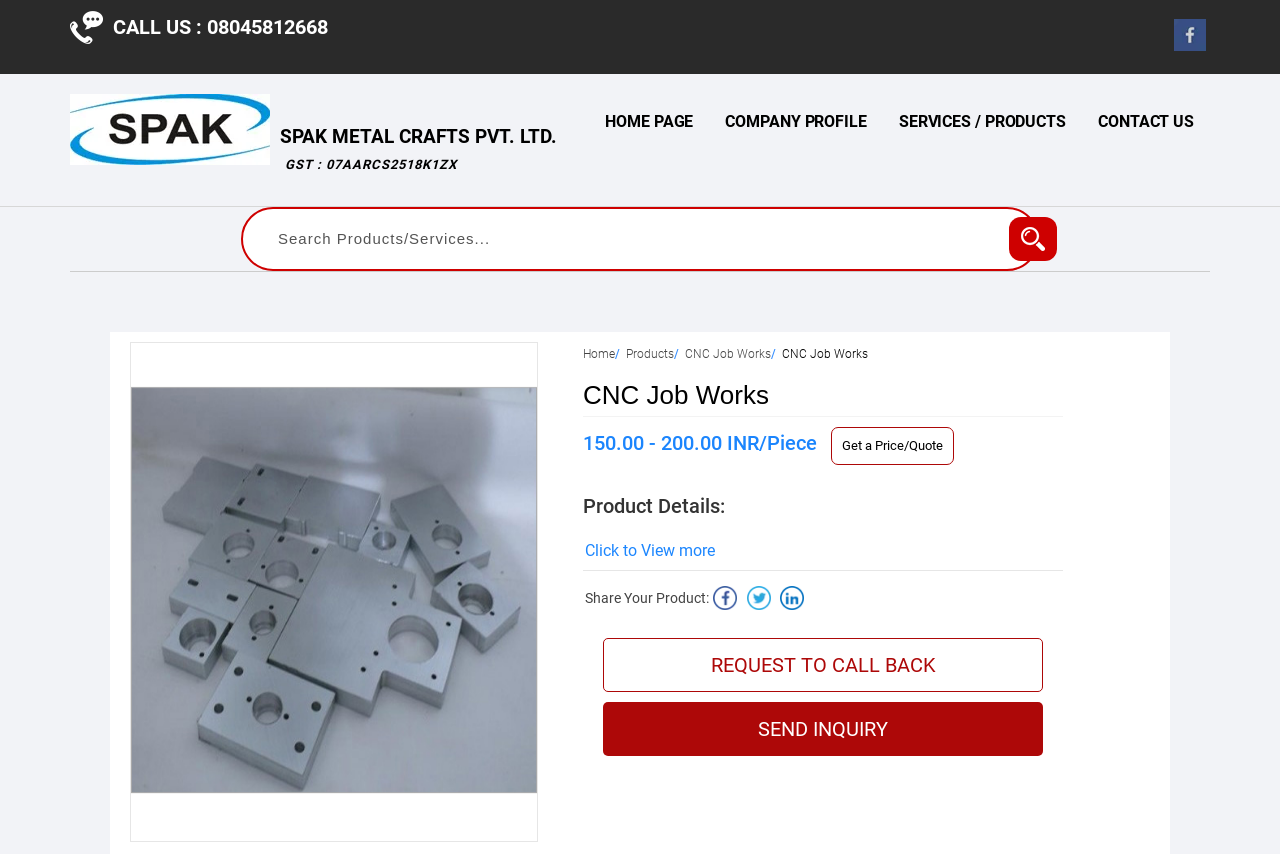Identify the bounding box coordinates for the region of the element that should be clicked to carry out the instruction: "Request a call back". The bounding box coordinates should be four float numbers between 0 and 1, i.e., [left, top, right, bottom].

[0.471, 0.747, 0.815, 0.81]